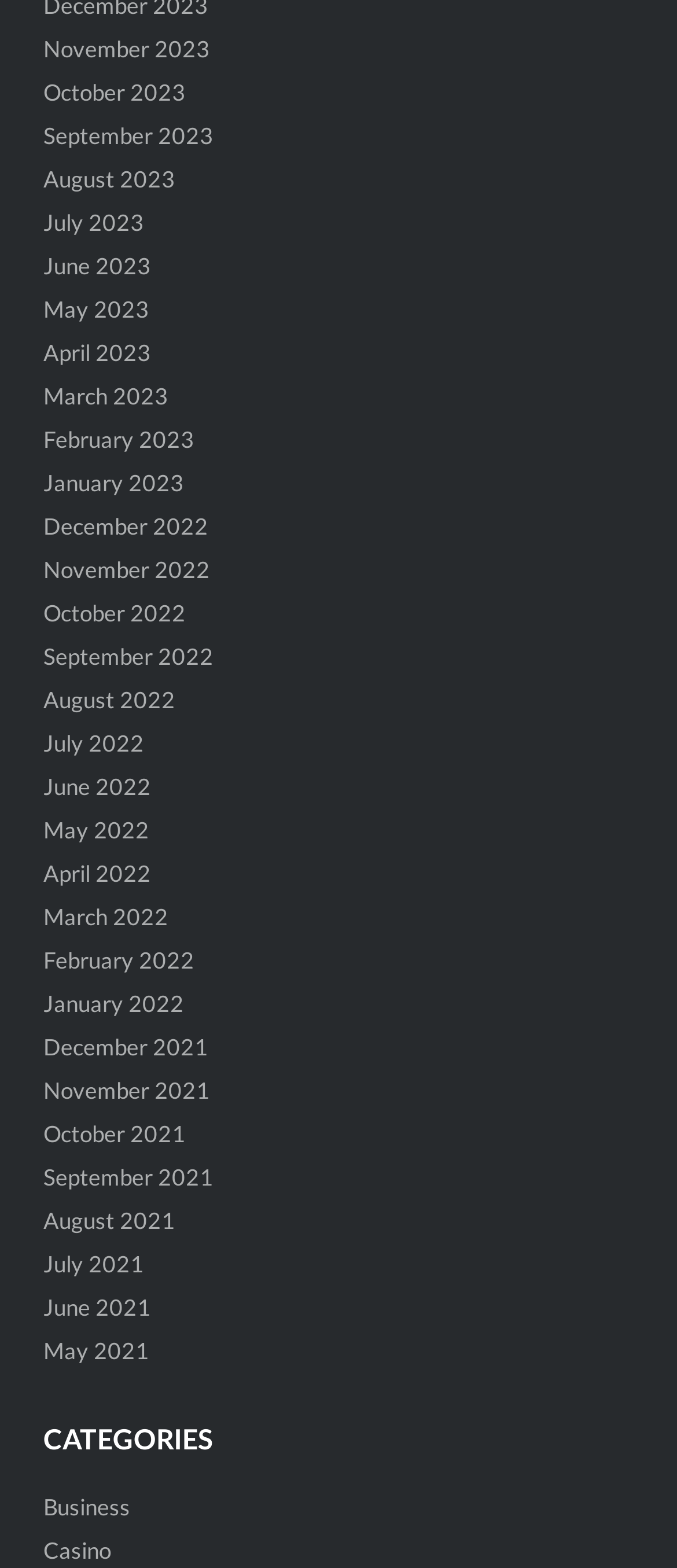Please identify the bounding box coordinates of the clickable area that will fulfill the following instruction: "Explore Casino". The coordinates should be in the format of four float numbers between 0 and 1, i.e., [left, top, right, bottom].

[0.064, 0.979, 0.164, 0.997]